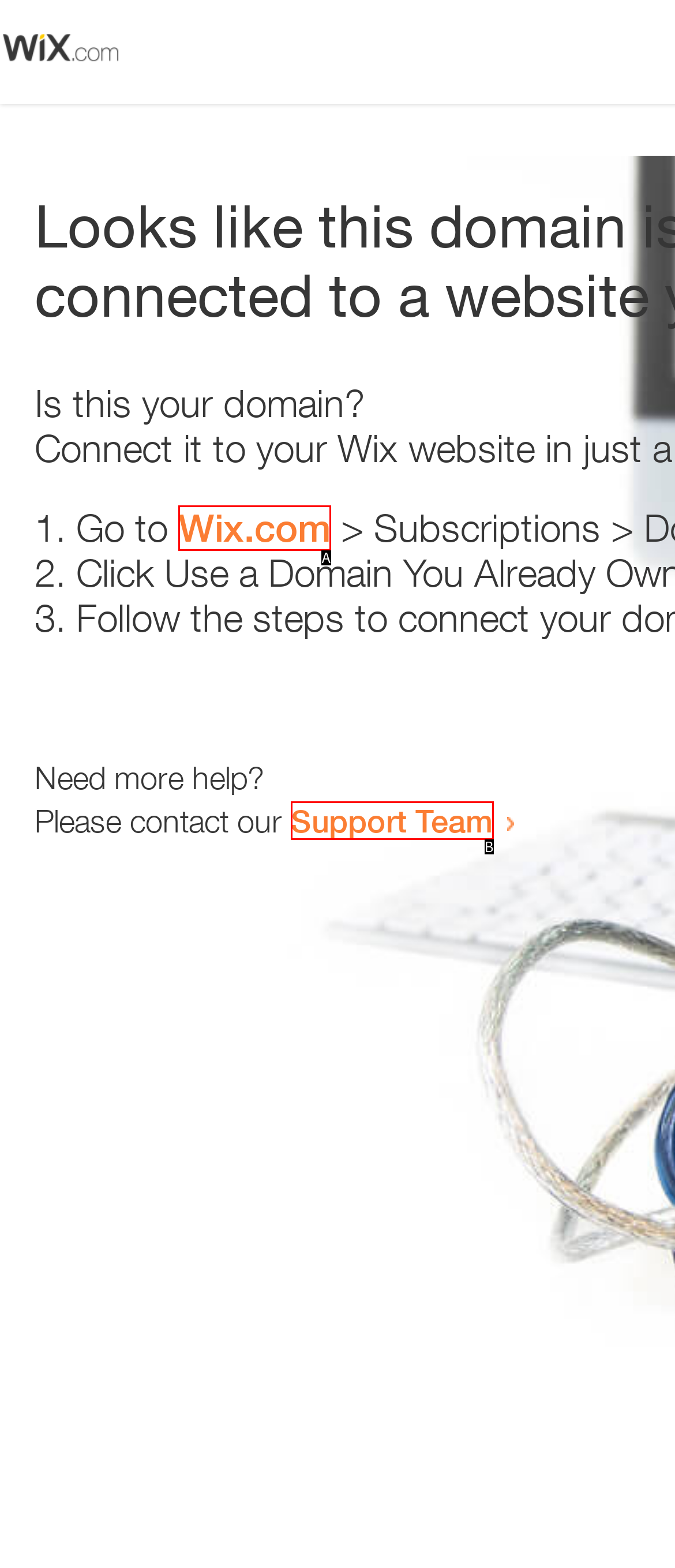Determine the UI element that matches the description: Support Team
Answer with the letter from the given choices.

B